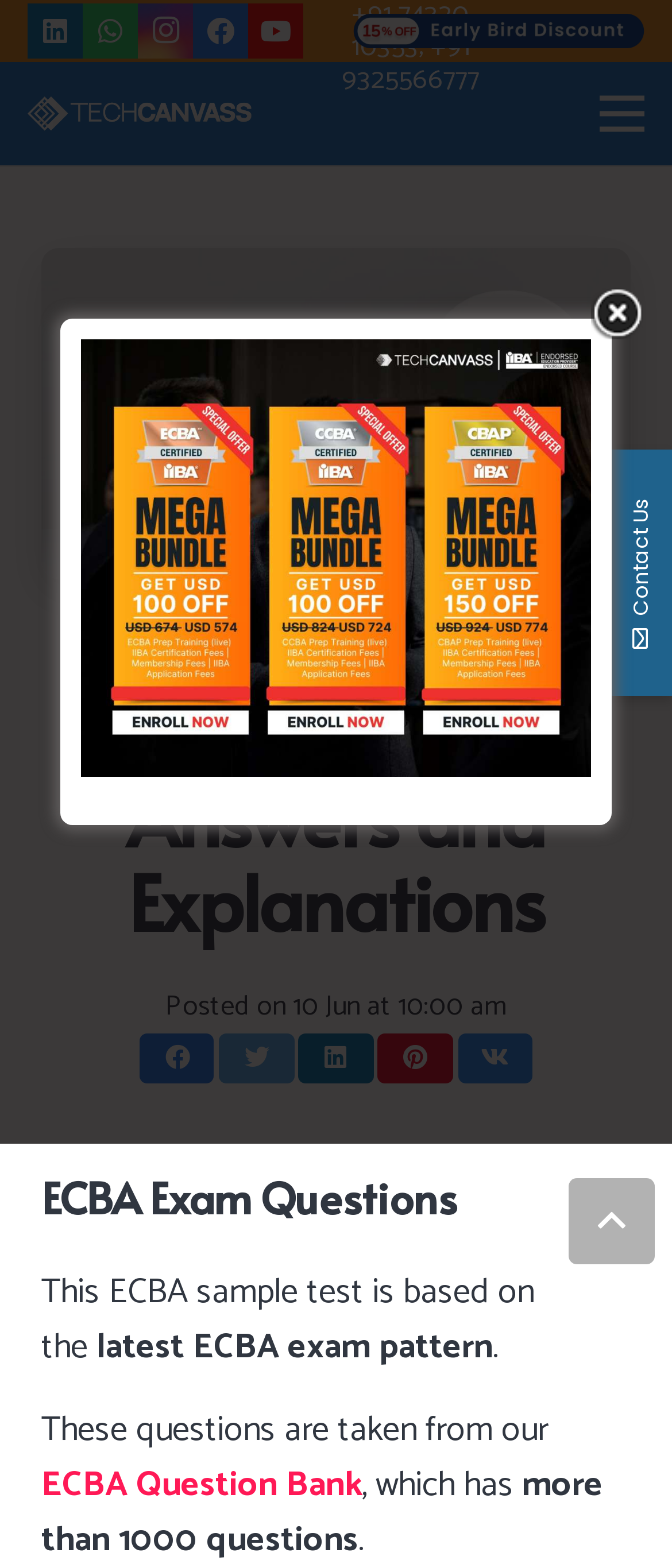Locate the bounding box coordinates of the element that should be clicked to fulfill the instruction: "Back to top".

[0.846, 0.751, 0.974, 0.806]